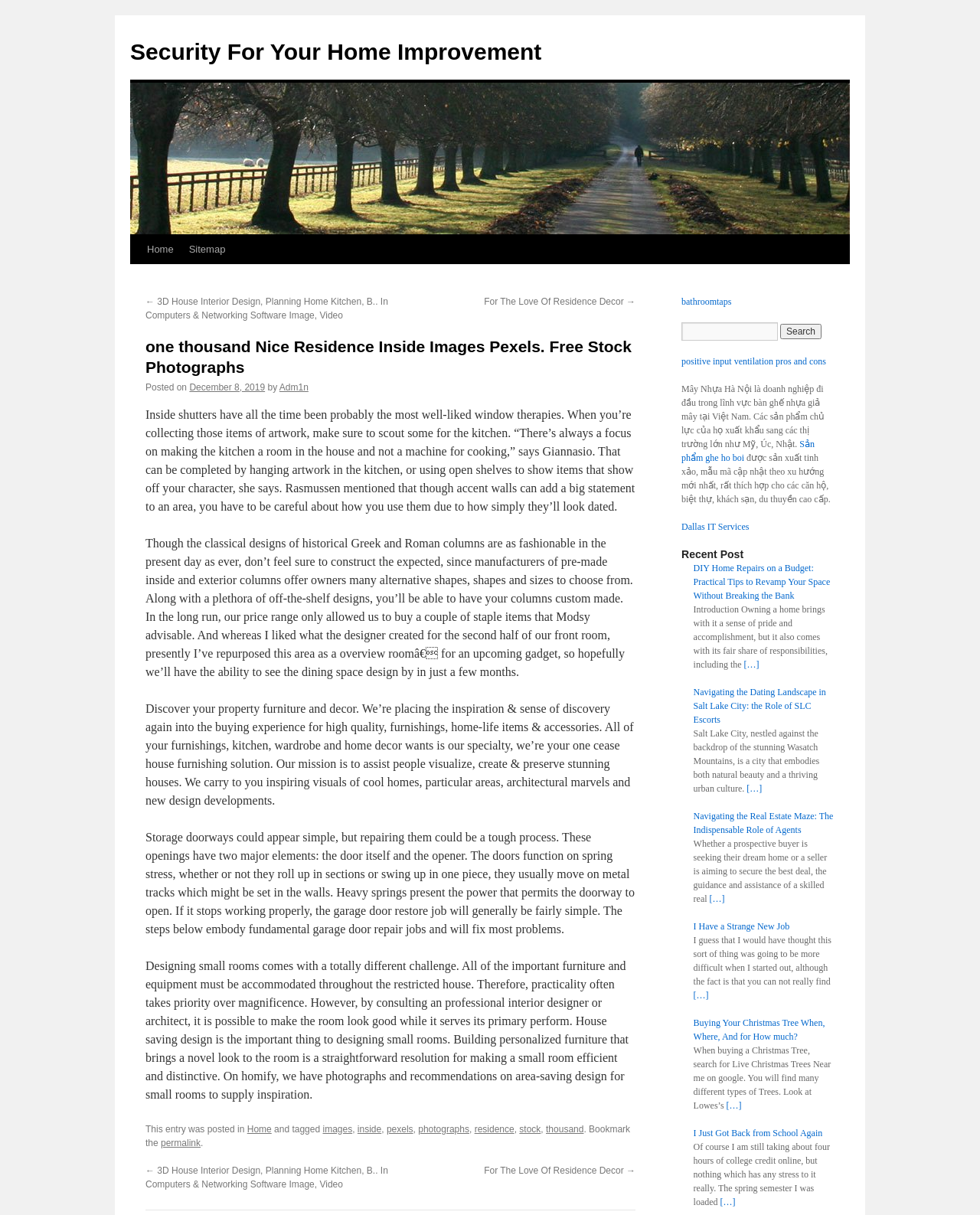Determine the bounding box coordinates of the clickable region to execute the instruction: "Search for something". The coordinates should be four float numbers between 0 and 1, denoted as [left, top, right, bottom].

[0.695, 0.265, 0.852, 0.28]